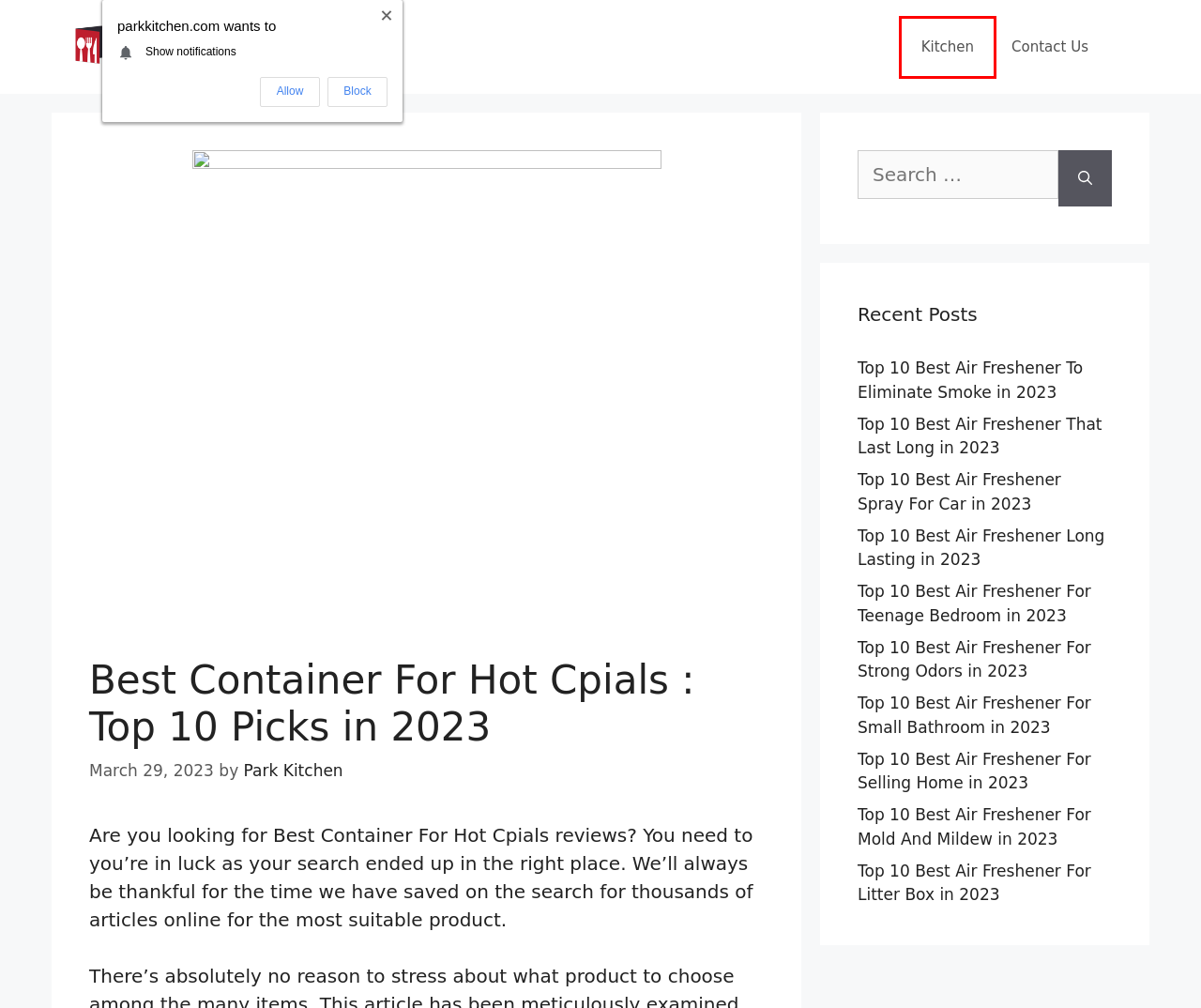You have a screenshot of a webpage with a red bounding box around an element. Choose the best matching webpage description that would appear after clicking the highlighted element. Here are the candidates:
A. Park Kitchen
B. Top 10 Best Air Freshener Long Lasting in 2023 – Park Kitchen
C. Top 10 Best Air Freshener That Last Long in 2023 – Park Kitchen
D. Kitchen – Park Kitchen
E. Park Kitchen – Park Kitchen
F. Contact Us – Park Kitchen
G. Top 10 Best Air Freshener For Selling Home in 2023 – Park Kitchen
H. Top 10 Best Air Freshener To Eliminate Smoke in 2023 – Park Kitchen

D